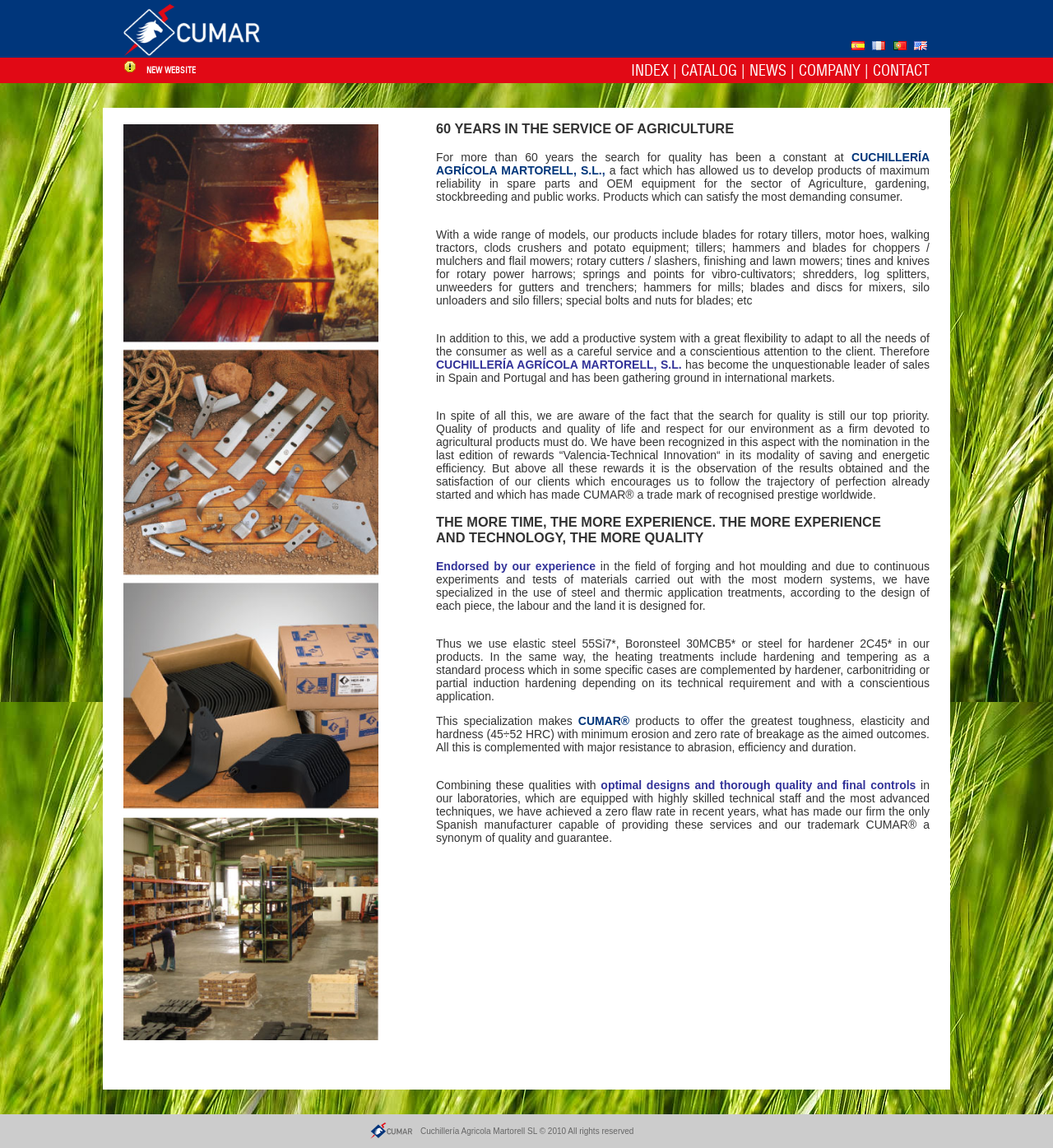What is the name of the trademark?
Provide an in-depth answer to the question, covering all aspects.

The trademark name can be found in the text 'CUMAR®' which appears multiple times on the webpage, indicating that it is the trademark of the company.